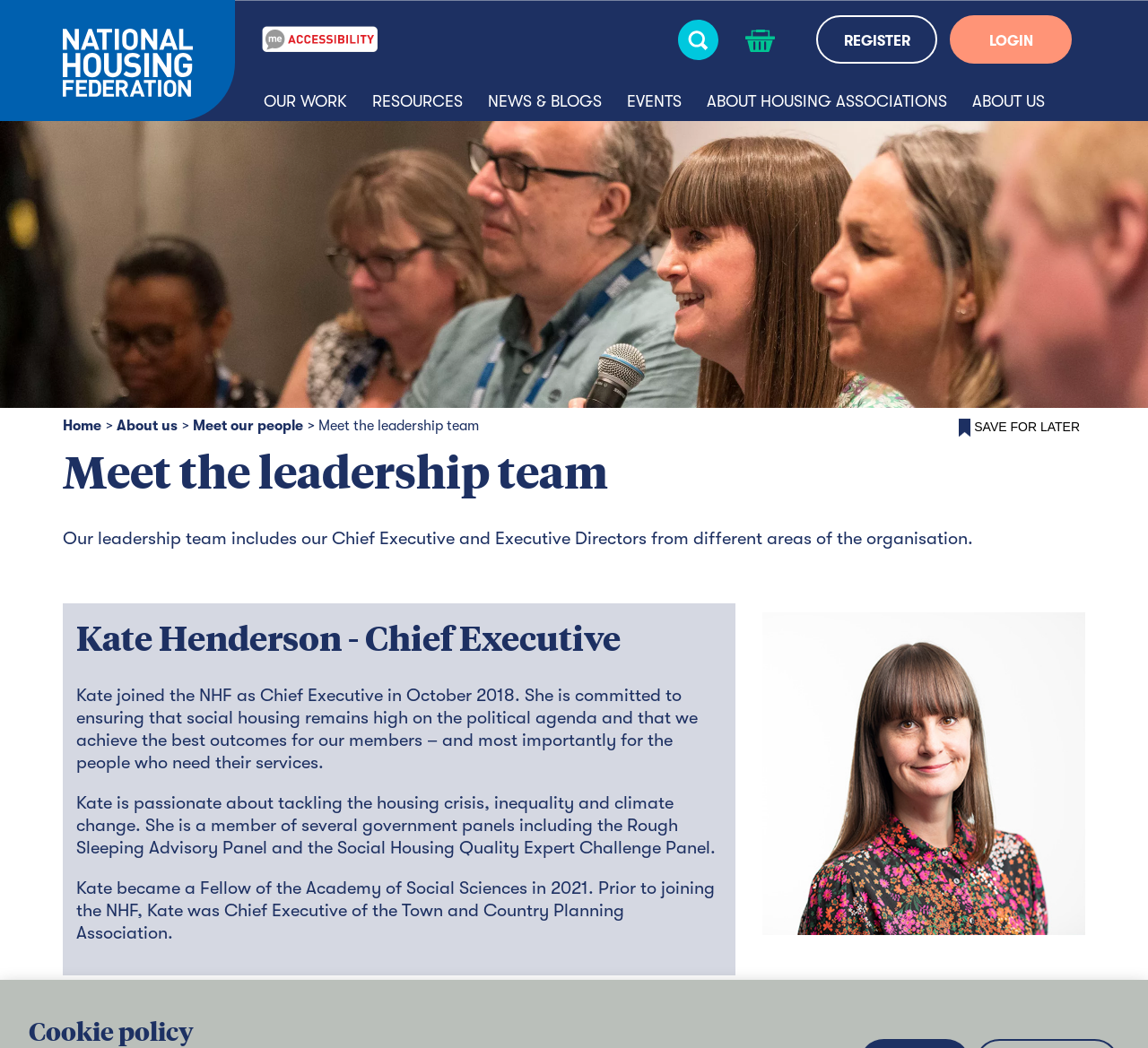Determine the coordinates of the bounding box for the clickable area needed to execute this instruction: "Show all films".

None